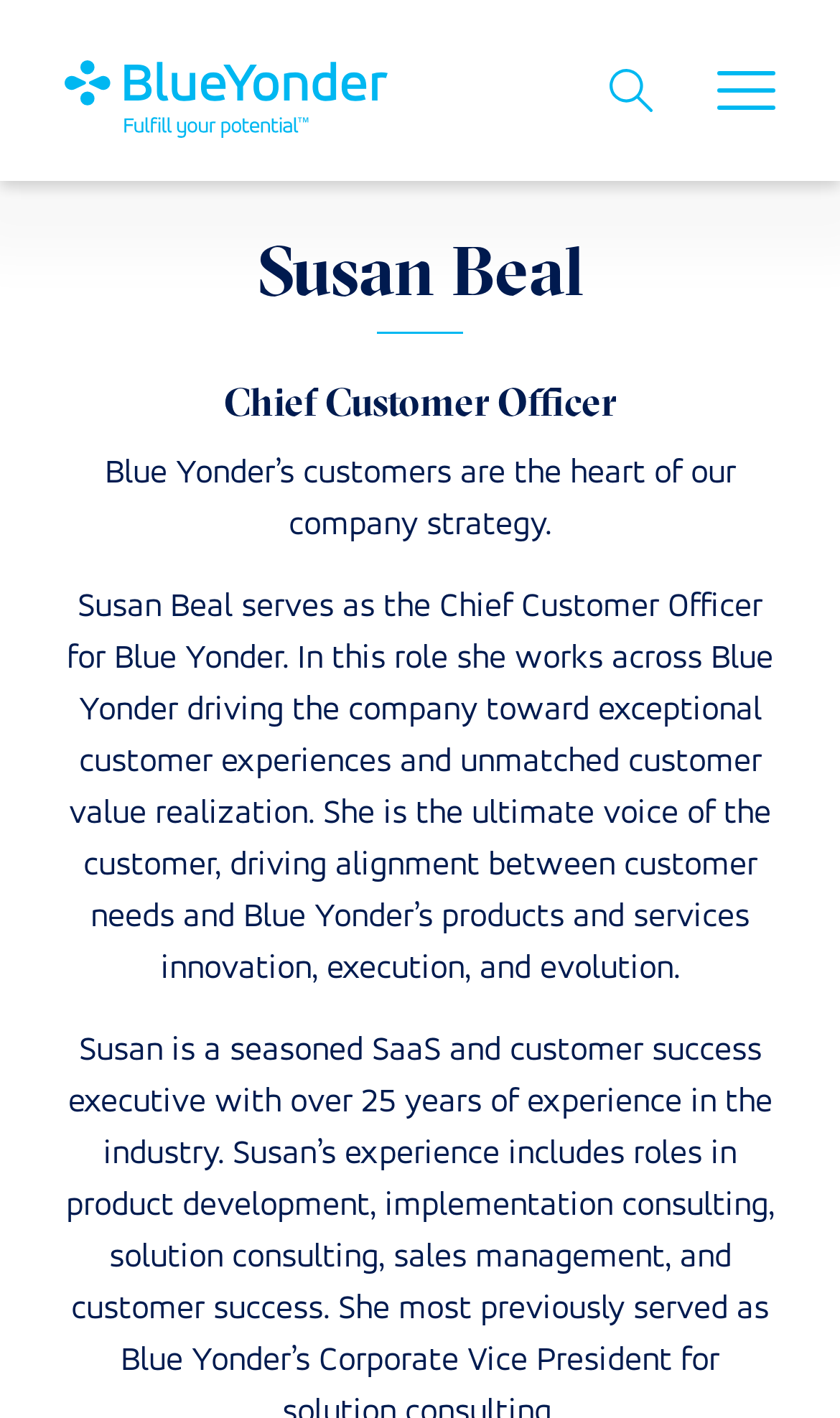Use a single word or phrase to answer the question:
Is there a navigation menu on the webpage?

Yes